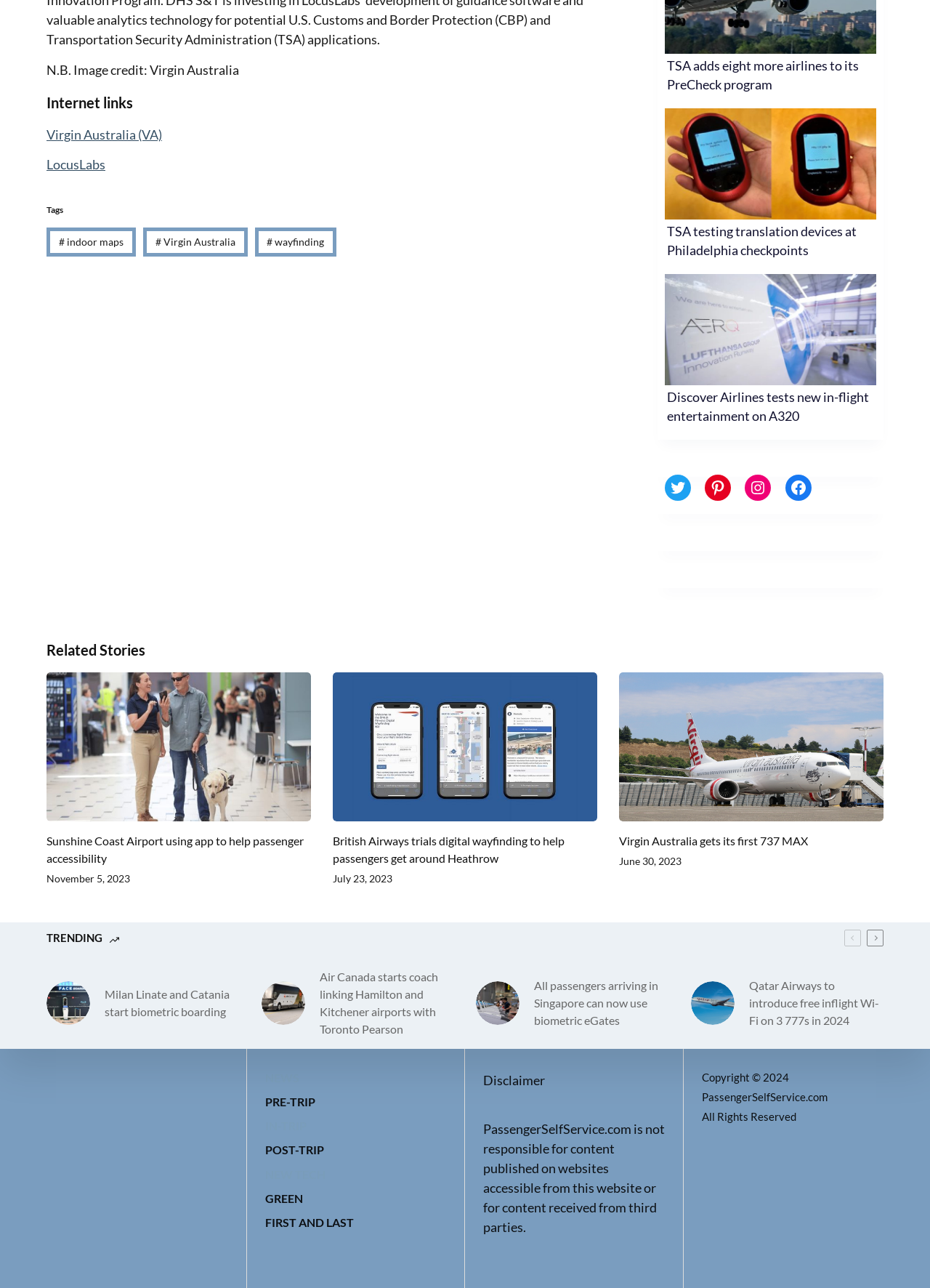Find the bounding box coordinates of the element to click in order to complete the given instruction: "Click on the link to Virgin Australia."

[0.05, 0.098, 0.174, 0.11]